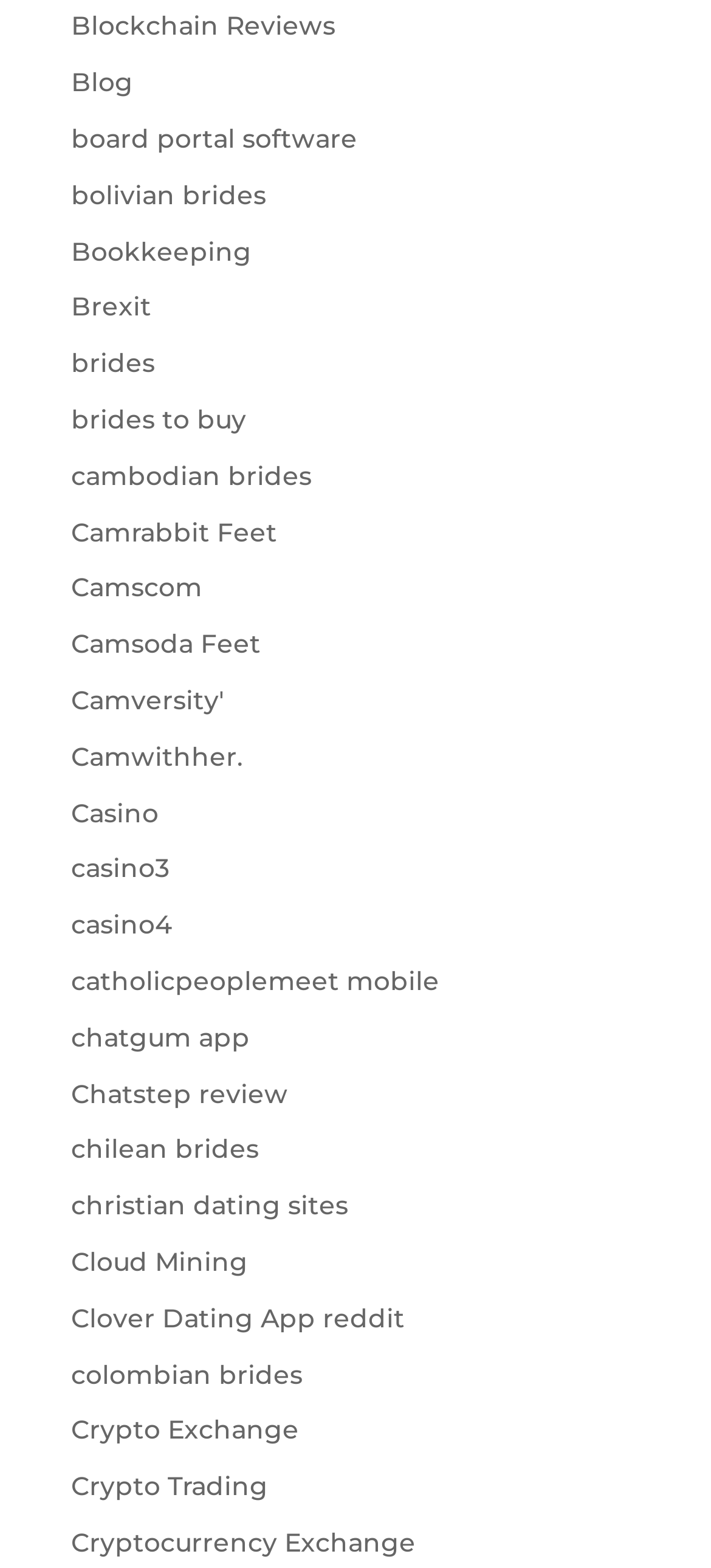Please determine the bounding box coordinates of the clickable area required to carry out the following instruction: "Click on Blockchain Reviews". The coordinates must be four float numbers between 0 and 1, represented as [left, top, right, bottom].

[0.1, 0.006, 0.472, 0.027]